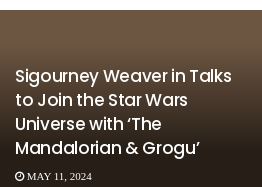What is the title of the project Sigourney Weaver might join?
Based on the screenshot, answer the question with a single word or phrase.

The Mandalorian & Grogu